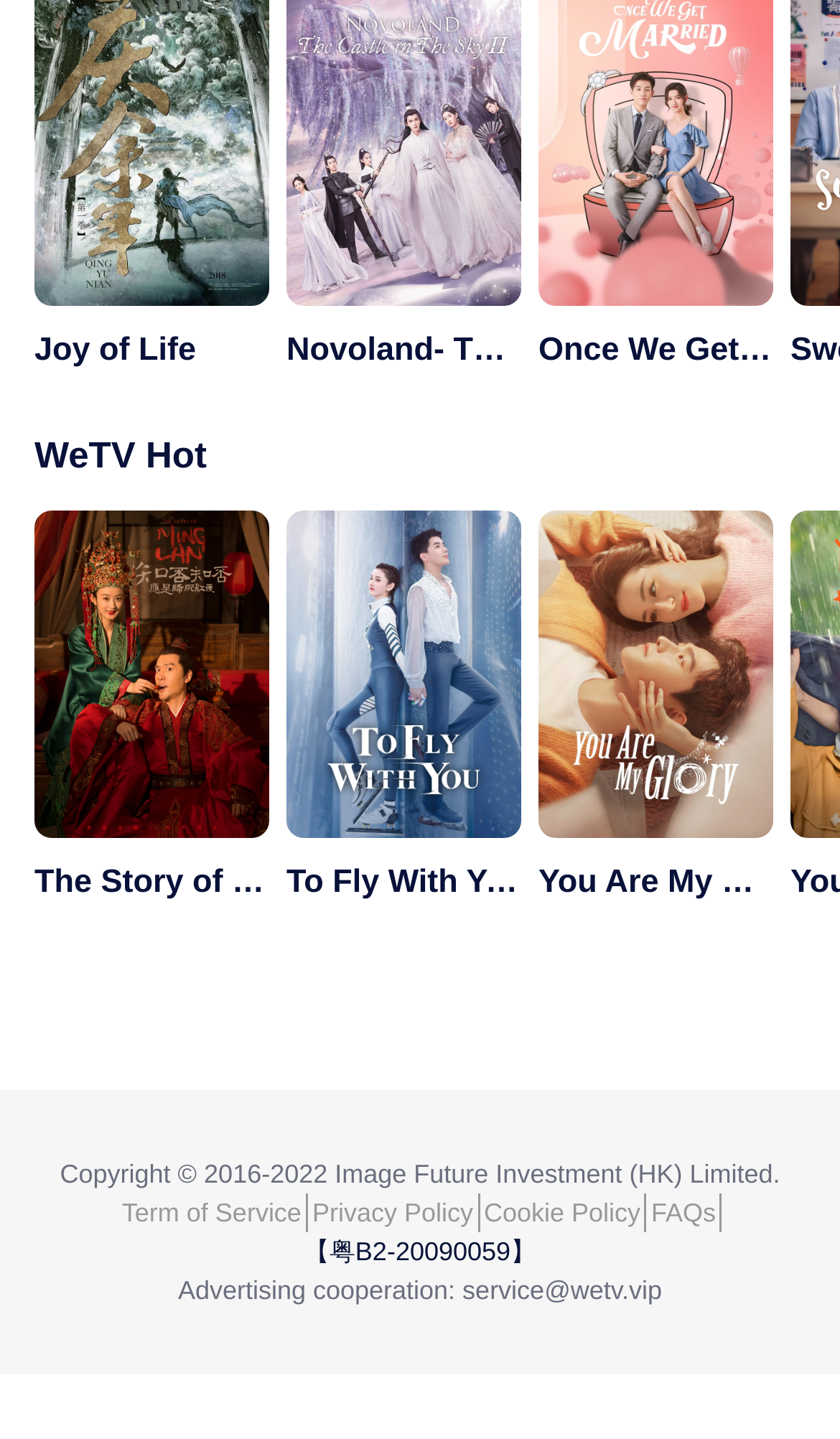Using the format (top-left x, top-left y, bottom-right x, bottom-right y), provide the bounding box coordinates for the described UI element. All values should be floating point numbers between 0 and 1: The Story of Ming Lan

[0.041, 0.355, 0.321, 0.631]